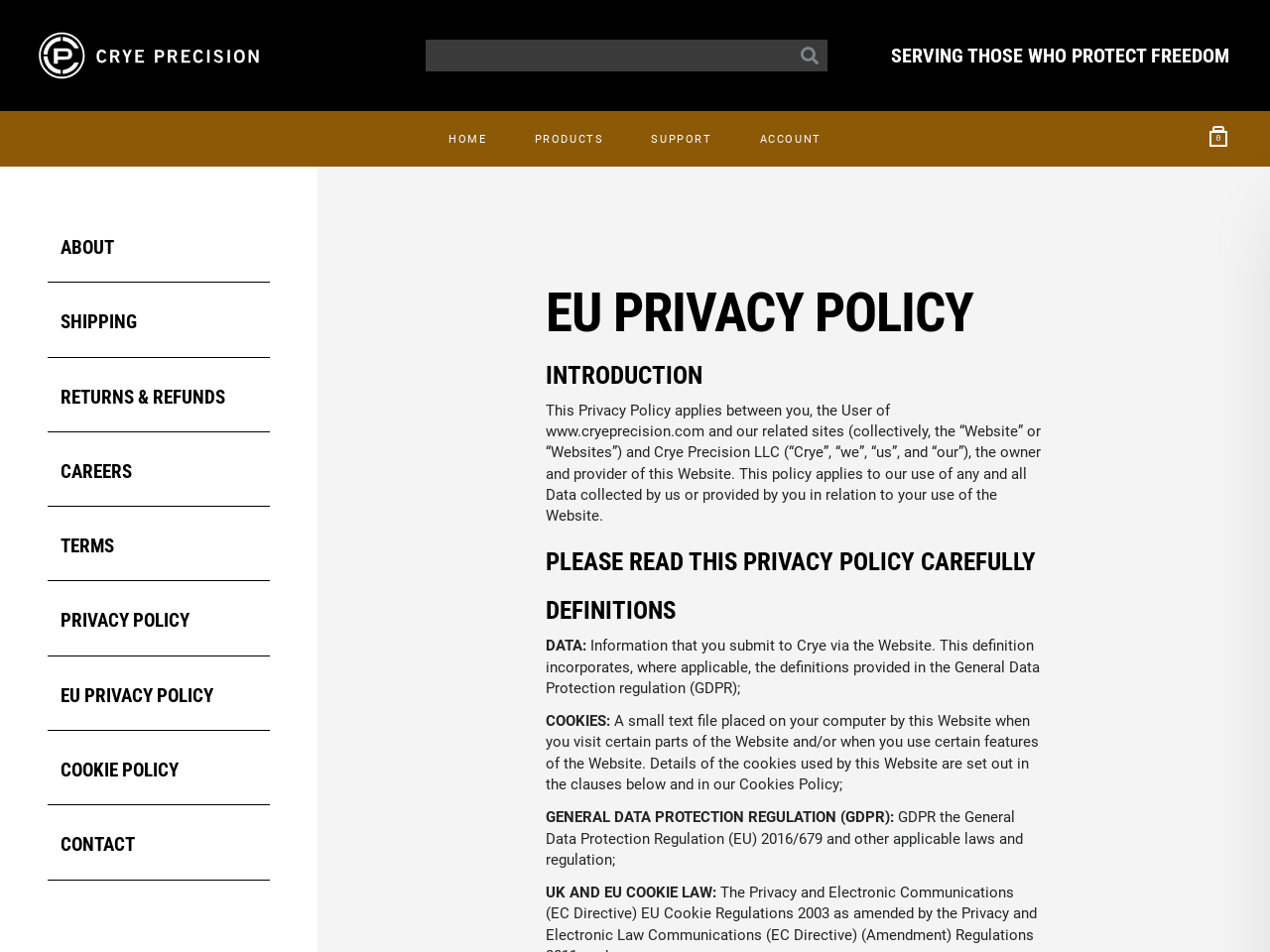What is the purpose of the button with the icon ''?
Look at the webpage screenshot and answer the question with a detailed explanation.

I found the answer by looking at the button element with the icon '', which is commonly used as a search icon, and its position next to the searchbox, which suggests that it is used to trigger the search function.